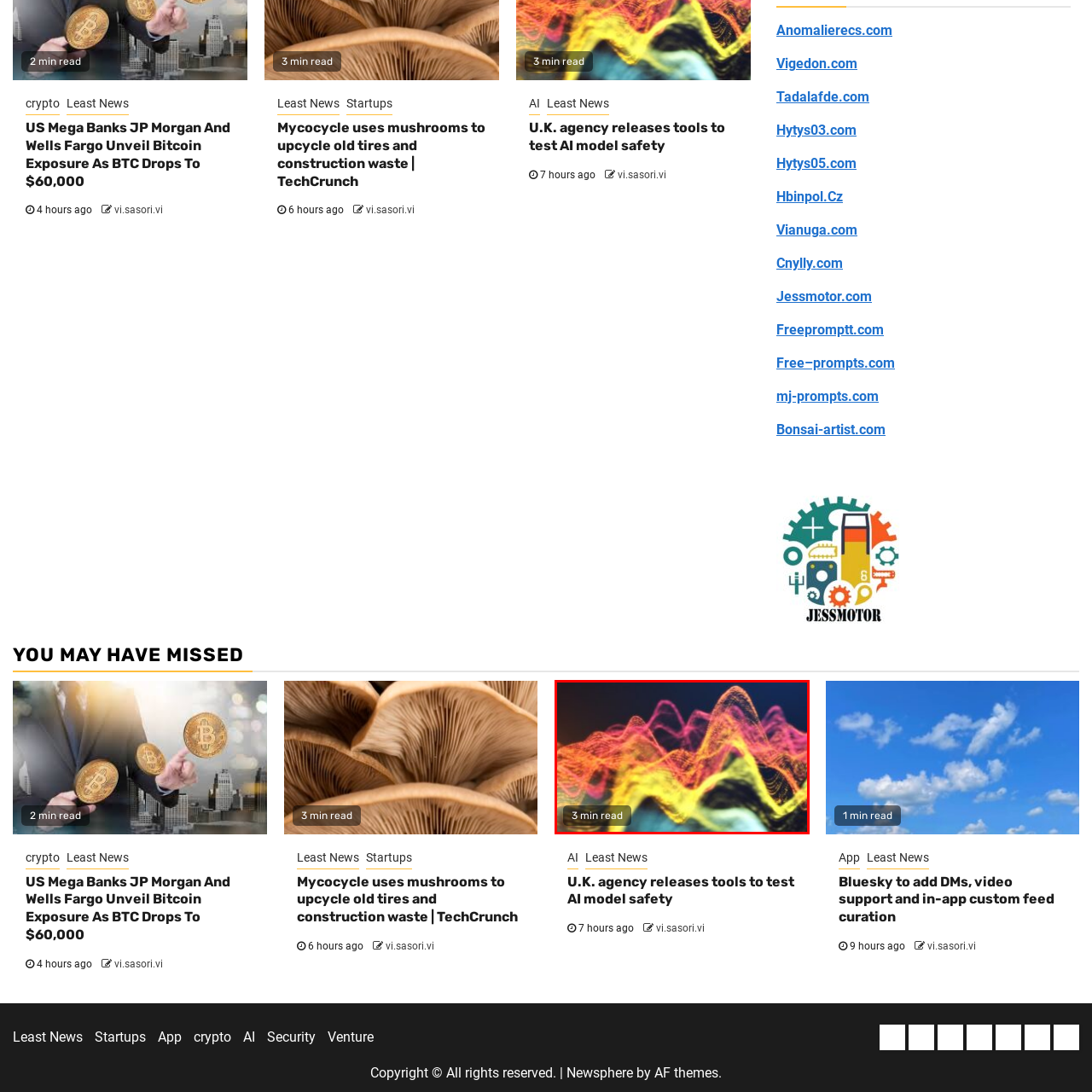Describe the contents of the image that is surrounded by the red box in a detailed manner.

The image showcases an abstract representation of multicolored wave patterns, reminiscent of flowing energy or sound waves. The vibrant hues of pink, yellow, and orange create a dynamic visual effect, suggesting movement and rhythm. Accompanying the visual is a label indicating it's a "3 min read," hinting that the related content is brief yet informative. This illustration captures the essence of creativity and technology, drawing viewers' attention to the intersection of art and data.